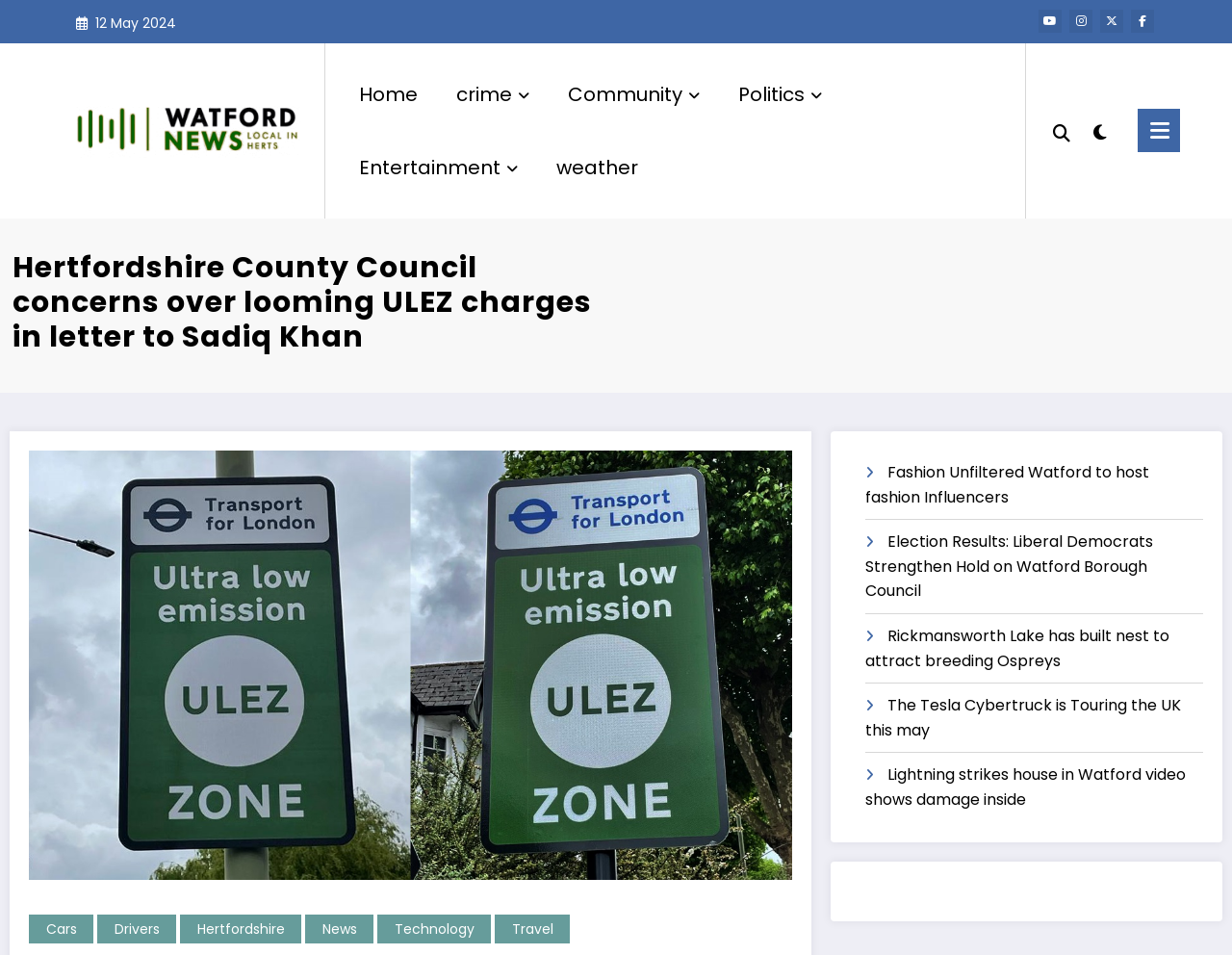Please identify the bounding box coordinates of the region to click in order to complete the given instruction: "Click on the link about 'Election Results: Liberal Democrats Strengthen Hold on Watford Borough Council'". The coordinates should be four float numbers between 0 and 1, i.e., [left, top, right, bottom].

[0.703, 0.556, 0.936, 0.63]